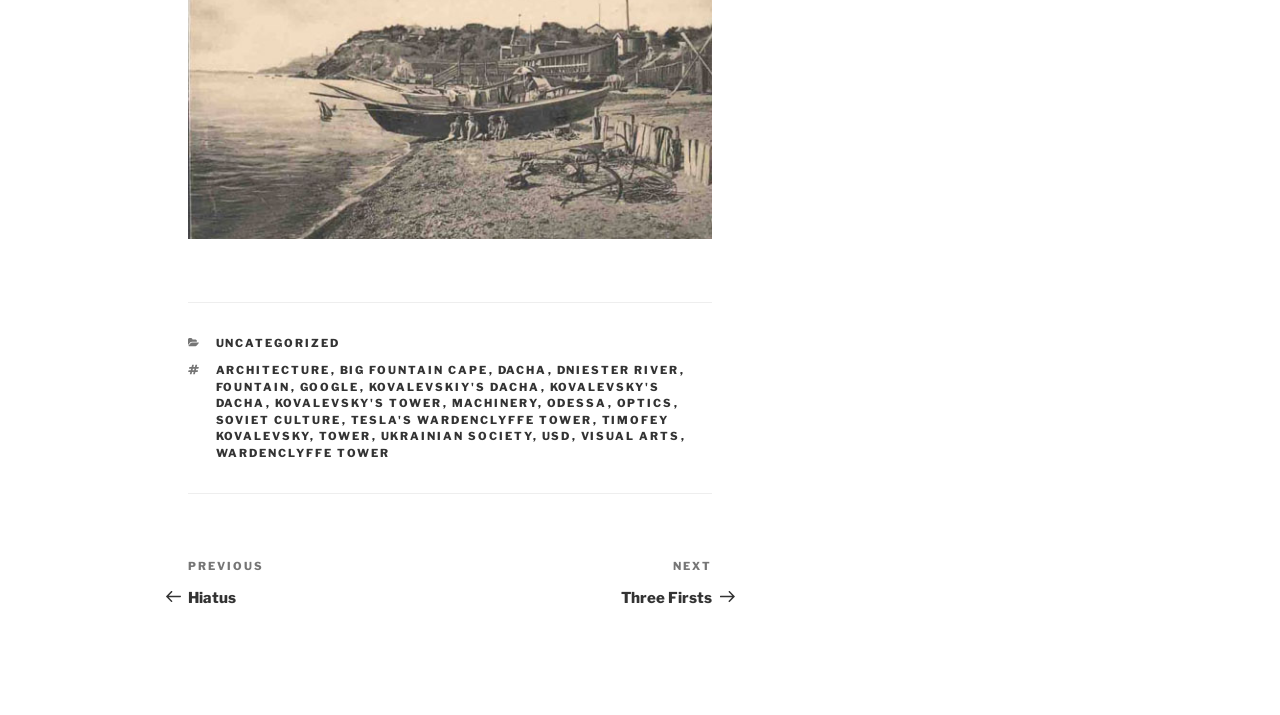Kindly determine the bounding box coordinates for the area that needs to be clicked to execute this instruction: "Click on the 'ARCHITECTURE' category".

[0.168, 0.508, 0.258, 0.527]